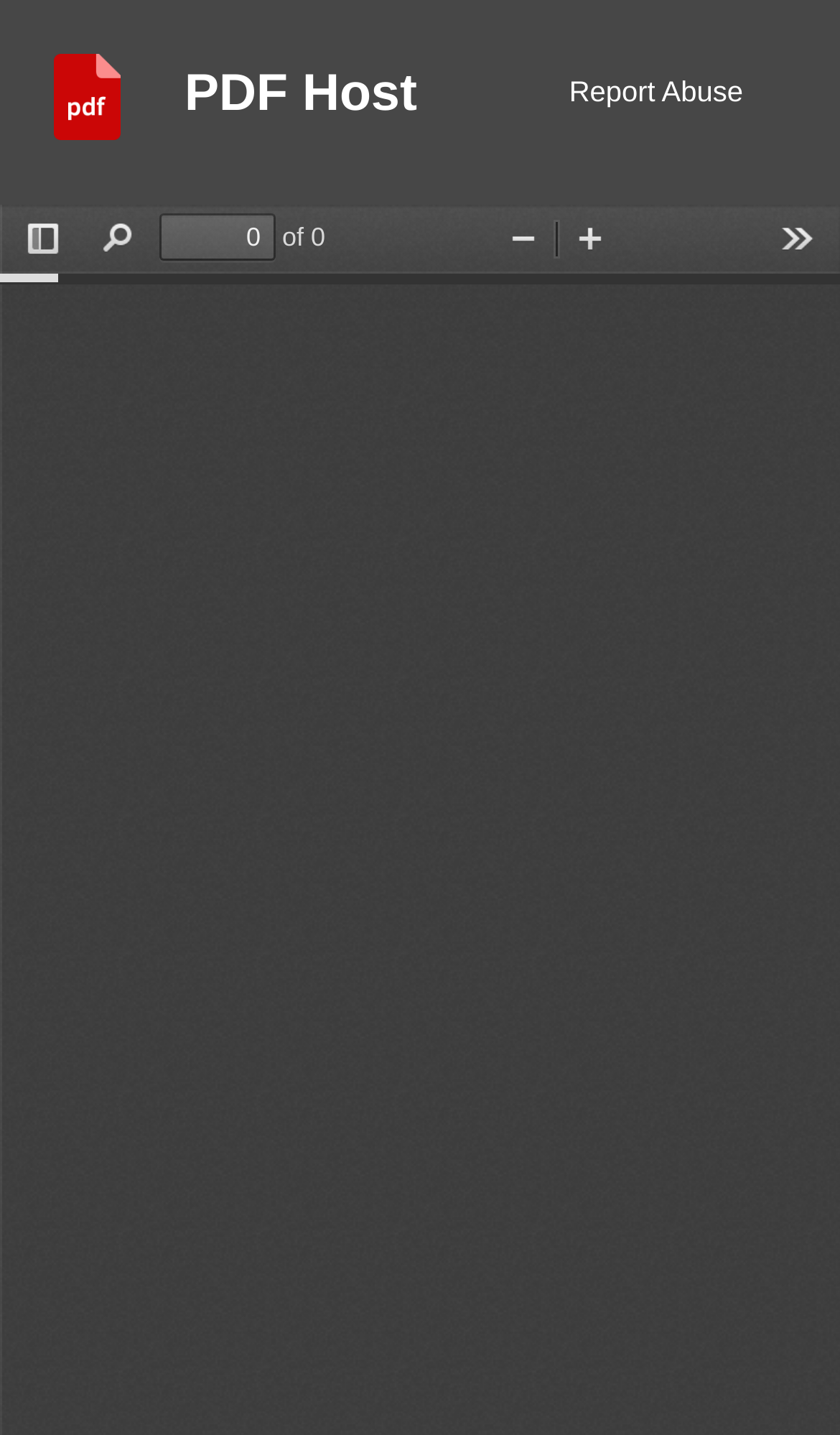Analyze the image and provide a detailed answer to the question: What is the function of the 'Zoom Out' and 'Zoom In' buttons?

The 'Zoom Out' and 'Zoom In' buttons are located in a layout table and are likely used to adjust the zoom level of the PDF document being displayed on the webpage. These buttons are placed together, suggesting that they are related to each other and are used to control the zoom level.